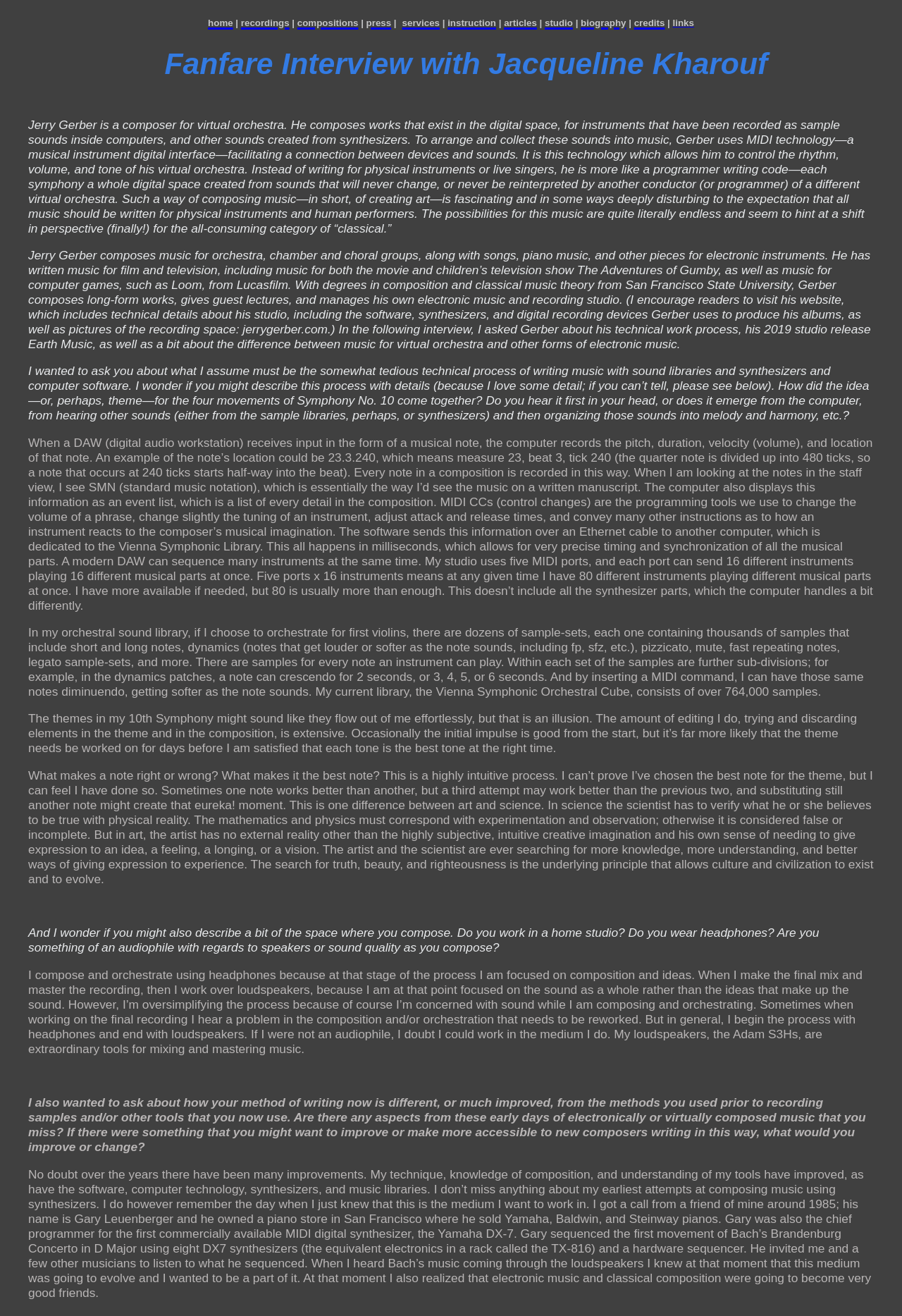Provide a short answer using a single word or phrase for the following question: 
What is the purpose of using headphones during composition?

Focused on composition and ideas